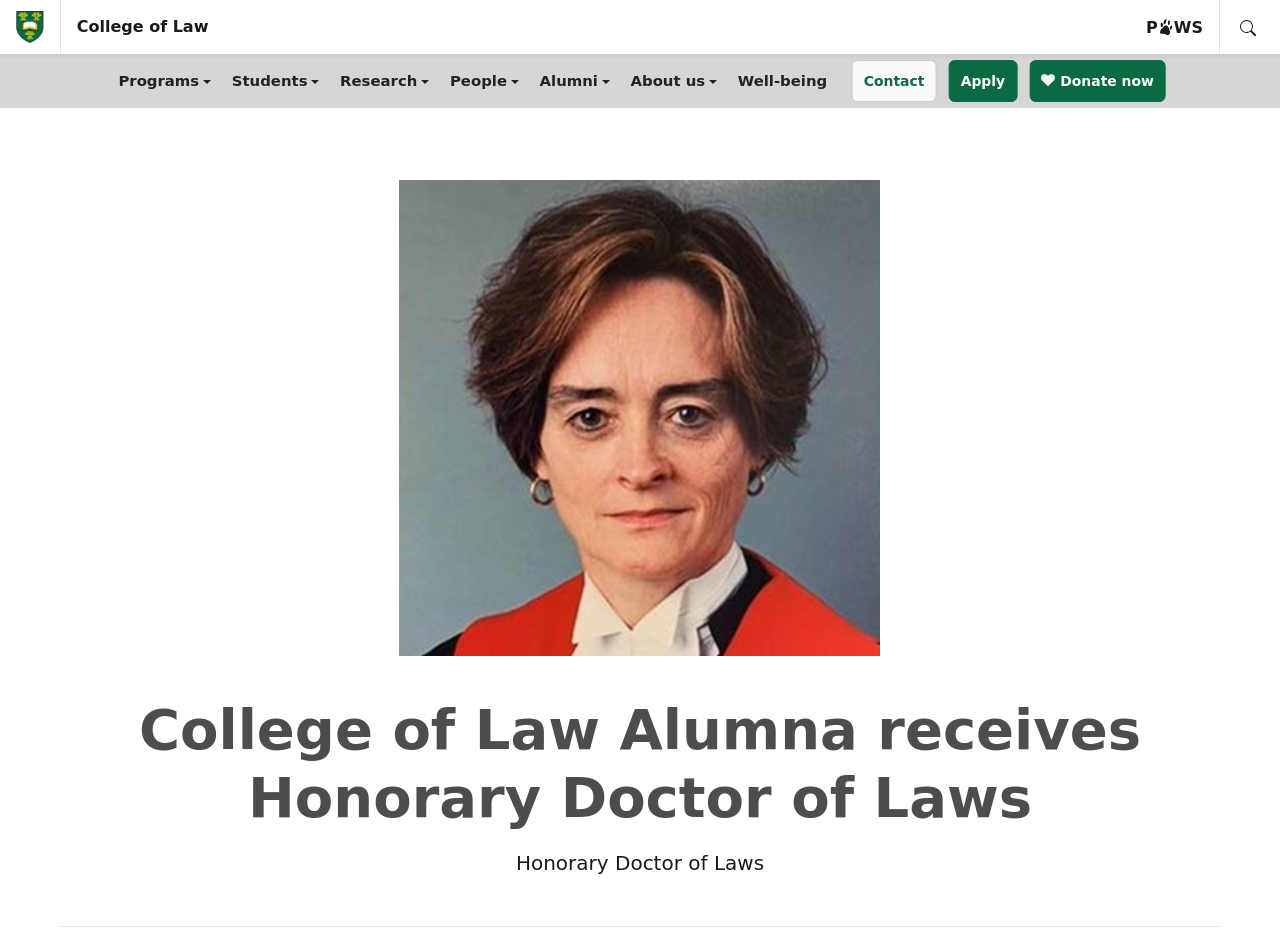What is the purpose of the search box?
Observe the image and answer the question with a one-word or short phrase response.

Search the USask